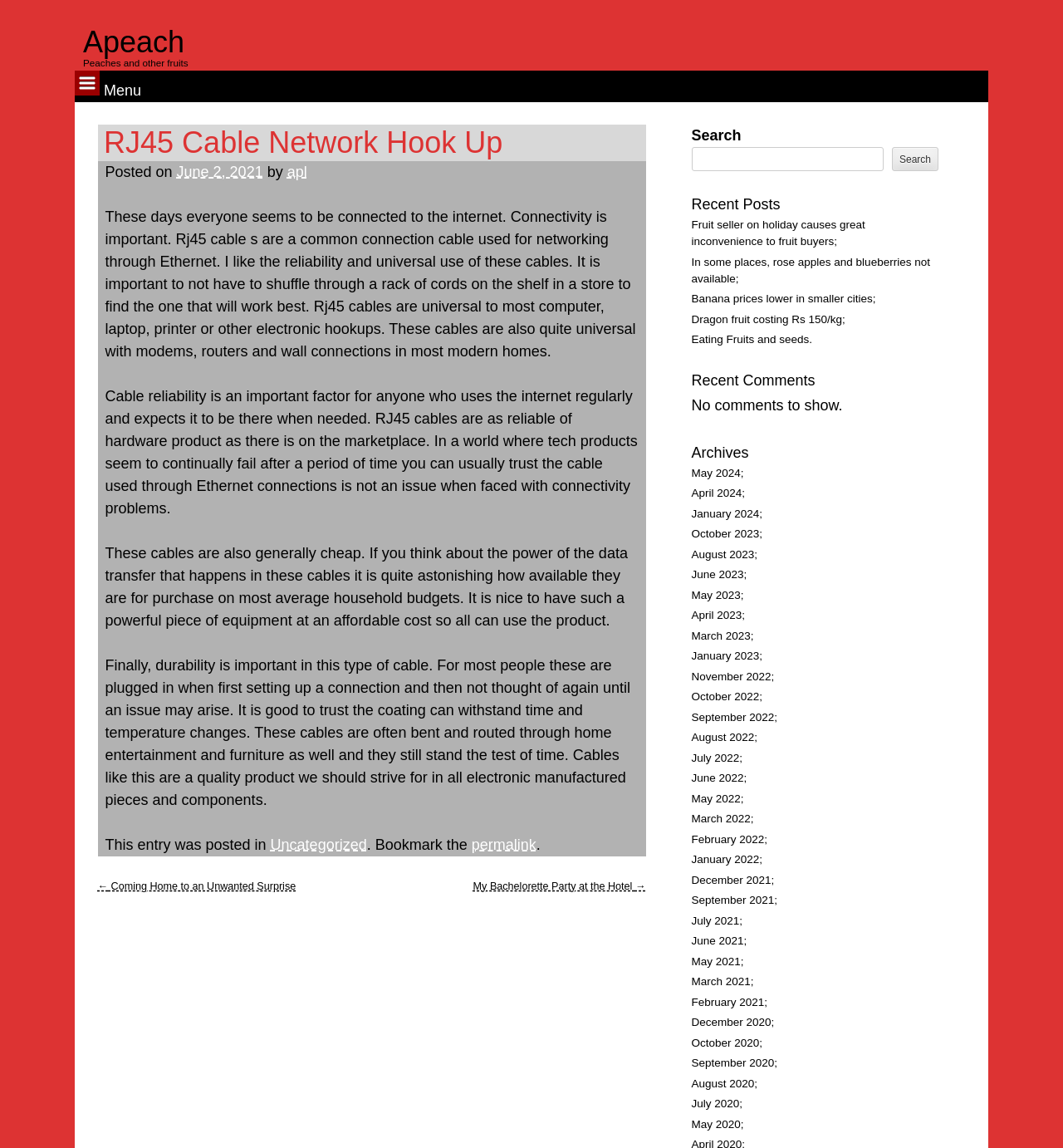What is the purpose of RJ45 cables?
Refer to the image and provide a detailed answer to the question.

The purpose of RJ45 cables can be determined by reading the text 'Rj45 cables are a common connection cable used for networking through Ethernet' which is located in the article section.